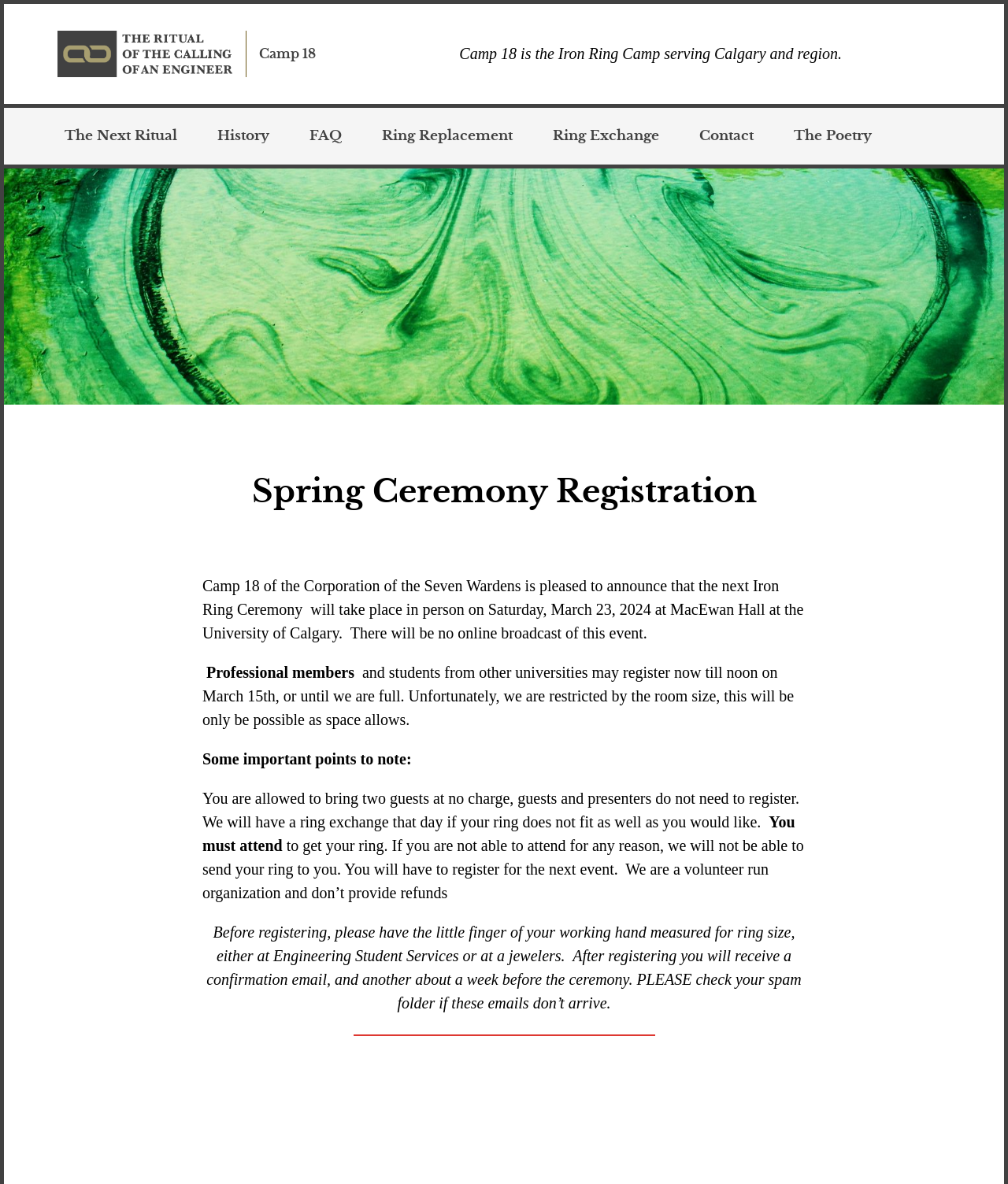Please provide the bounding box coordinates for the element that needs to be clicked to perform the following instruction: "Visit 'The Next Ritual' page". The coordinates should be given as four float numbers between 0 and 1, i.e., [left, top, right, bottom].

[0.064, 0.108, 0.175, 0.122]